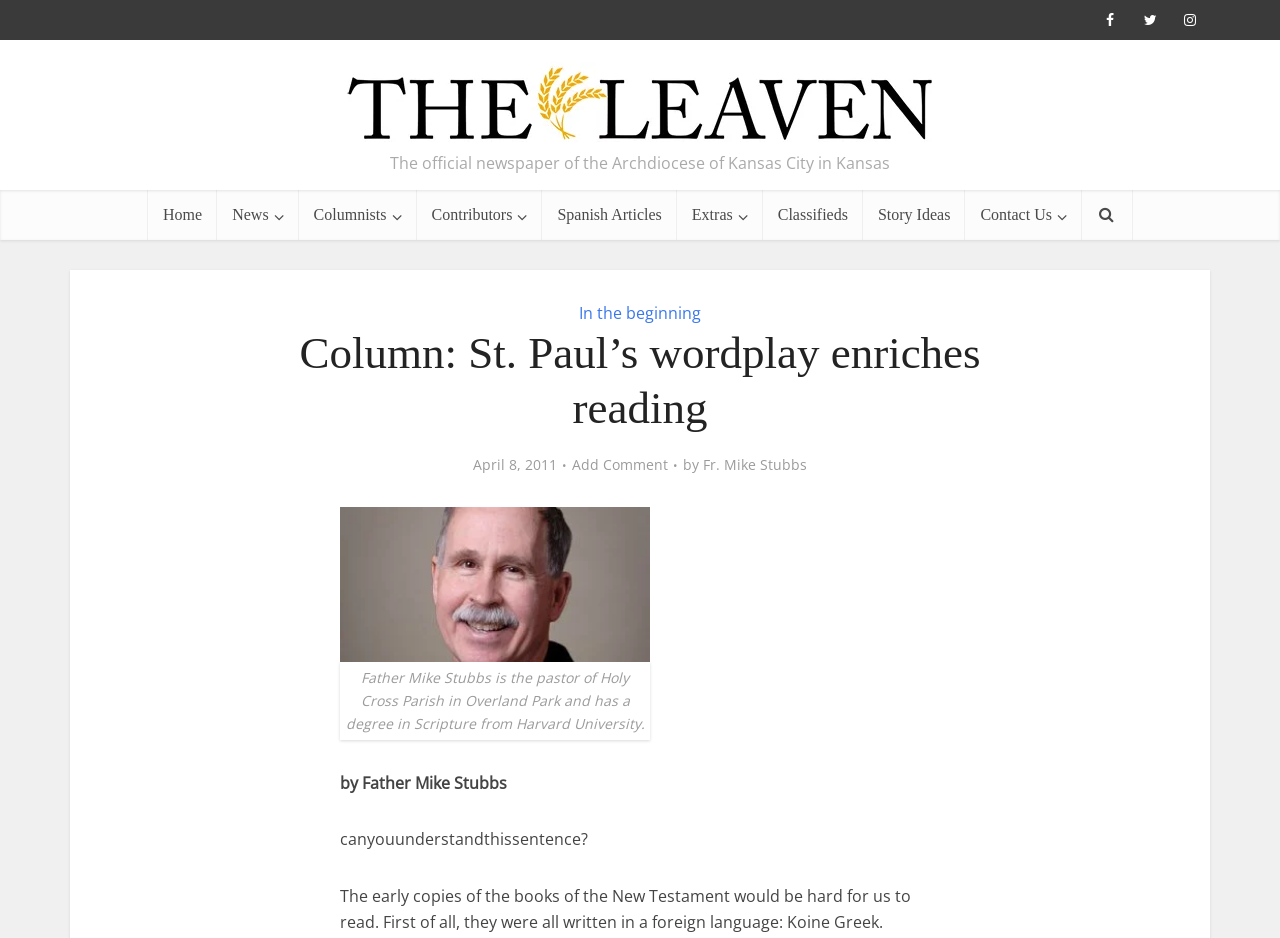Identify the bounding box coordinates of the part that should be clicked to carry out this instruction: "Read the article about Chris Jericho's scathing review".

None